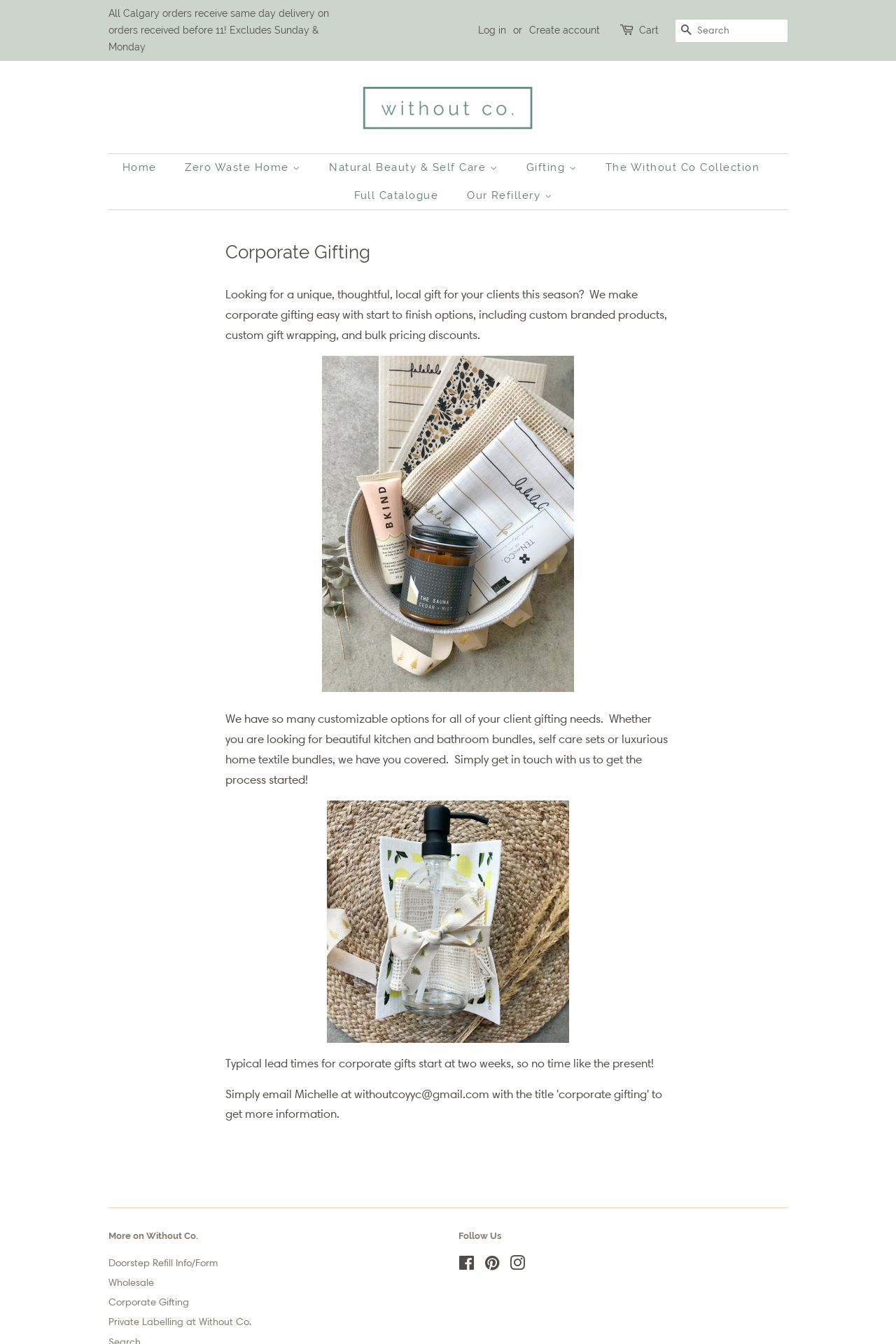What is the benefit of ordering before 11 am in Calgary?
Offer a detailed and full explanation in response to the question.

According to the link 'All Calgary orders receive same day delivery on orders received before 11! Excludes Sunday & Monday', ordering before 11 am in Calgary results in same day delivery, excluding Sundays and Mondays.